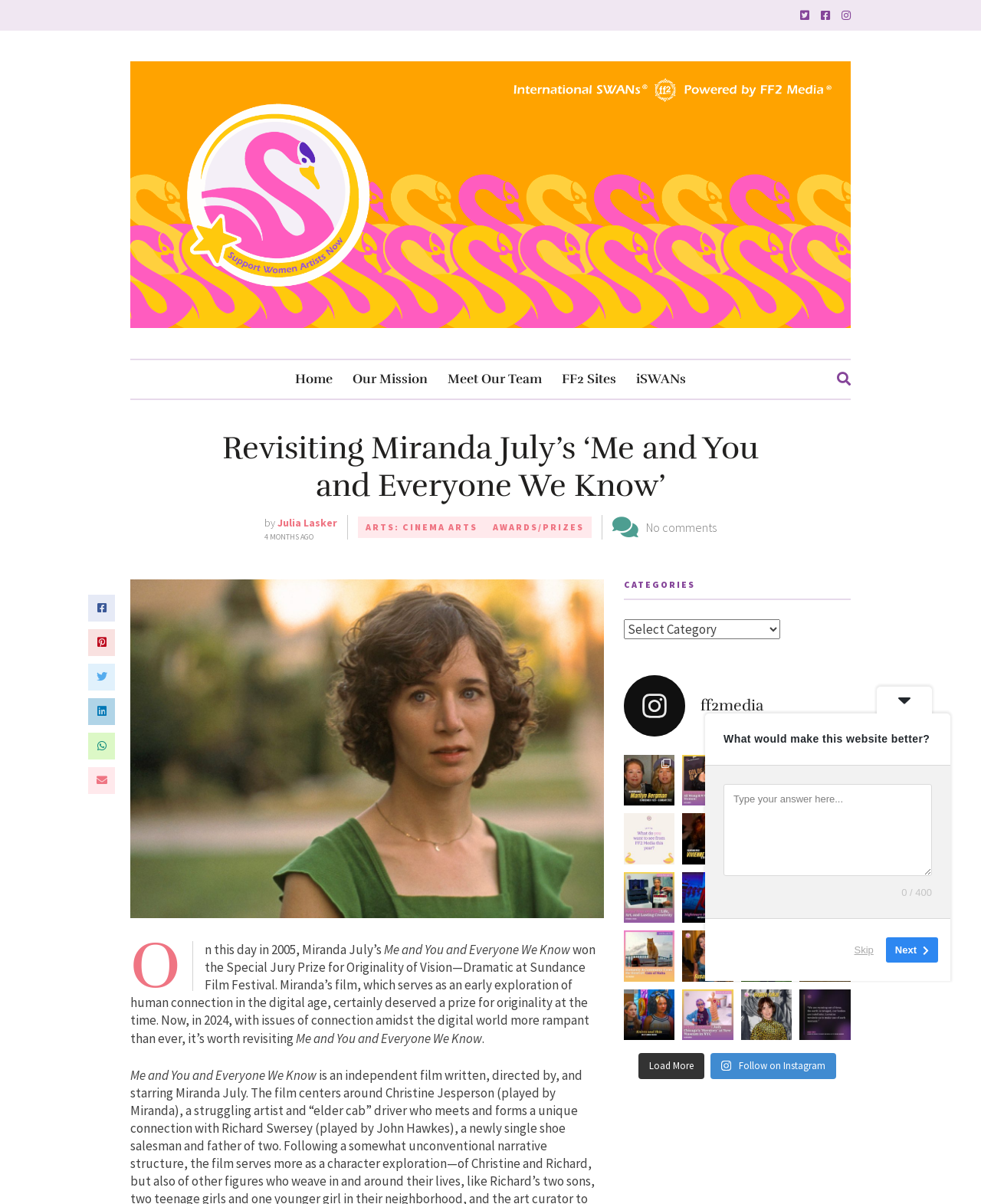Please locate the bounding box coordinates for the element that should be clicked to achieve the following instruction: "Click on the 'Home' link". Ensure the coordinates are given as four float numbers between 0 and 1, i.e., [left, top, right, bottom].

[0.301, 0.299, 0.339, 0.331]